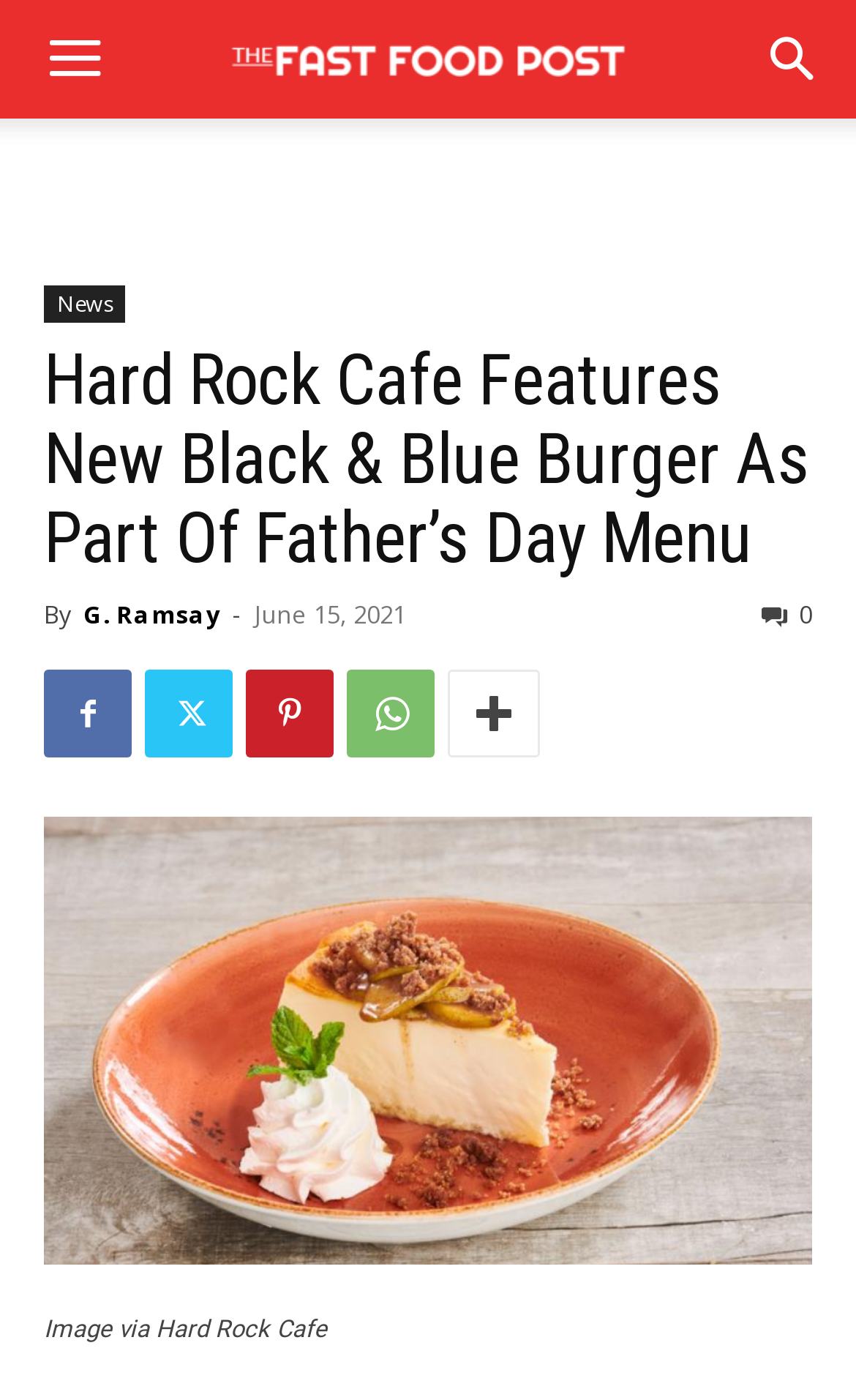How many social media links are there?
Answer briefly with a single word or phrase based on the image.

5